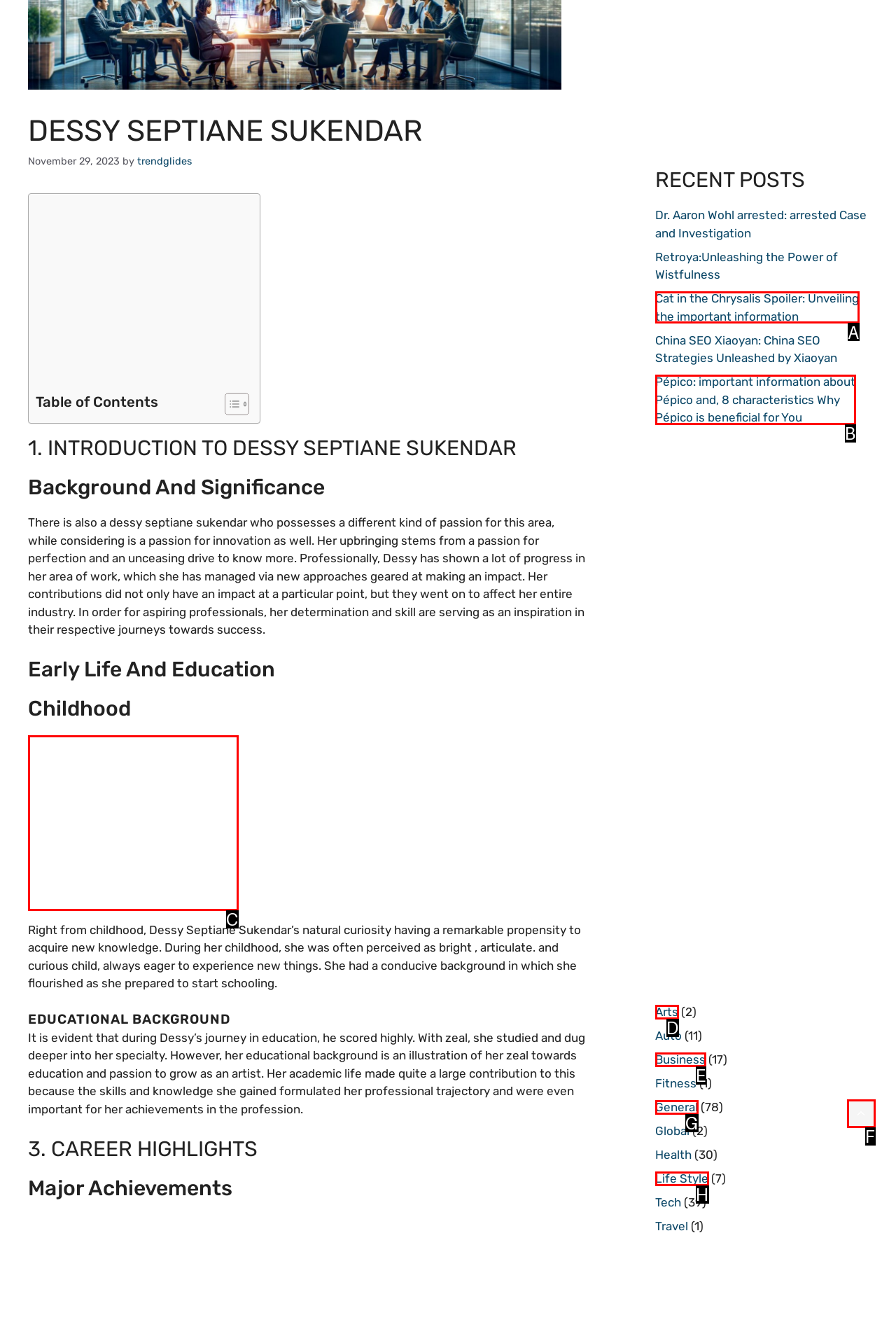Identify the letter of the option that best matches the following description: Life Style. Respond with the letter directly.

H